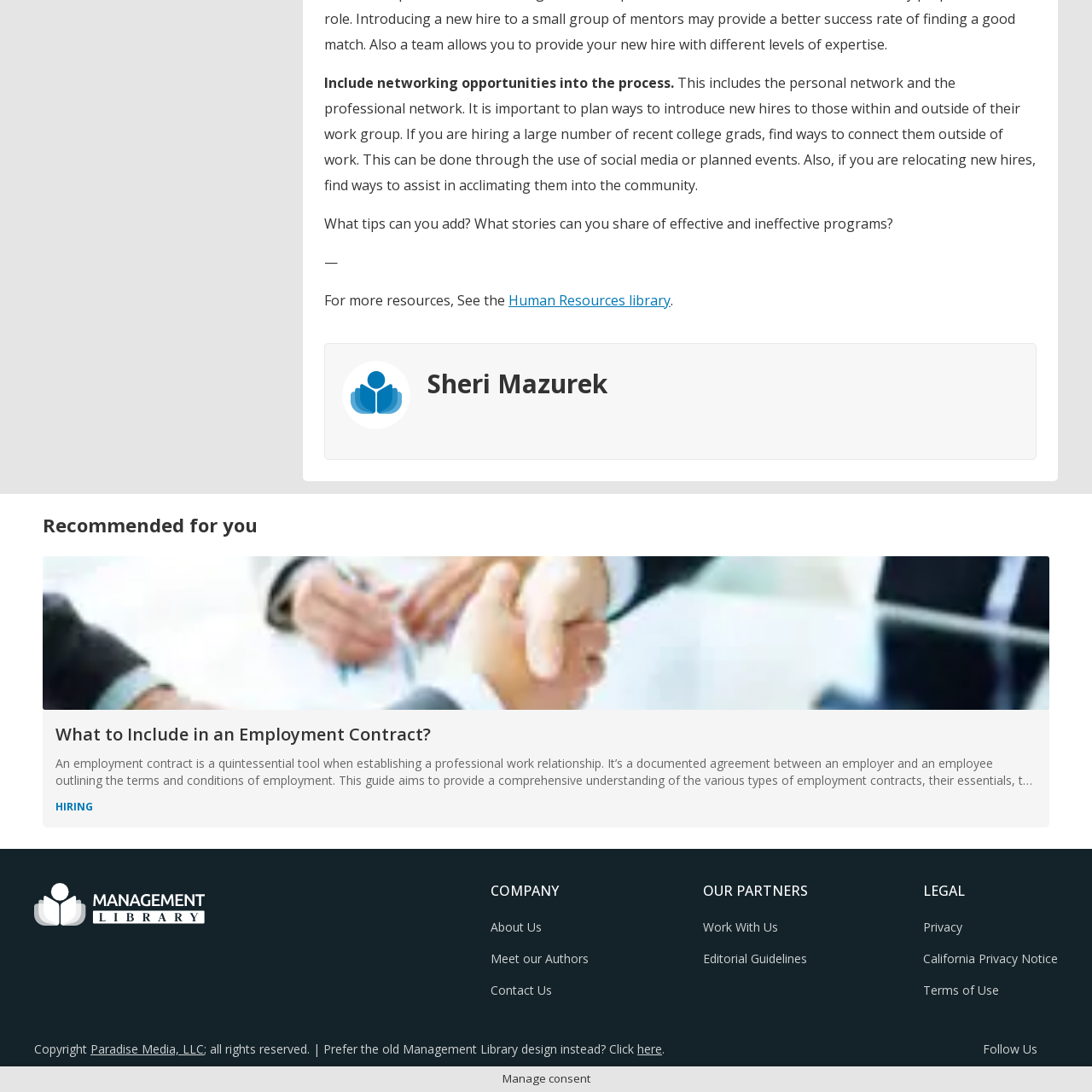Illustrate the image within the red boundary with a detailed caption.

The image captures the essence of a warm and inviting professional environment, reflecting the importance of networking opportunities within the hiring process. Found in a section discussing how to integrate networking for new hires, the visual reinforces the message of building personal and professional connections. This is critical in helping newcomers acclimate to their roles, especially when hiring recent graduates. The accompanying text highlights the need for thoughtful introductions and community integration through social media and planned events, illustrating the significance of support systems for new employees.